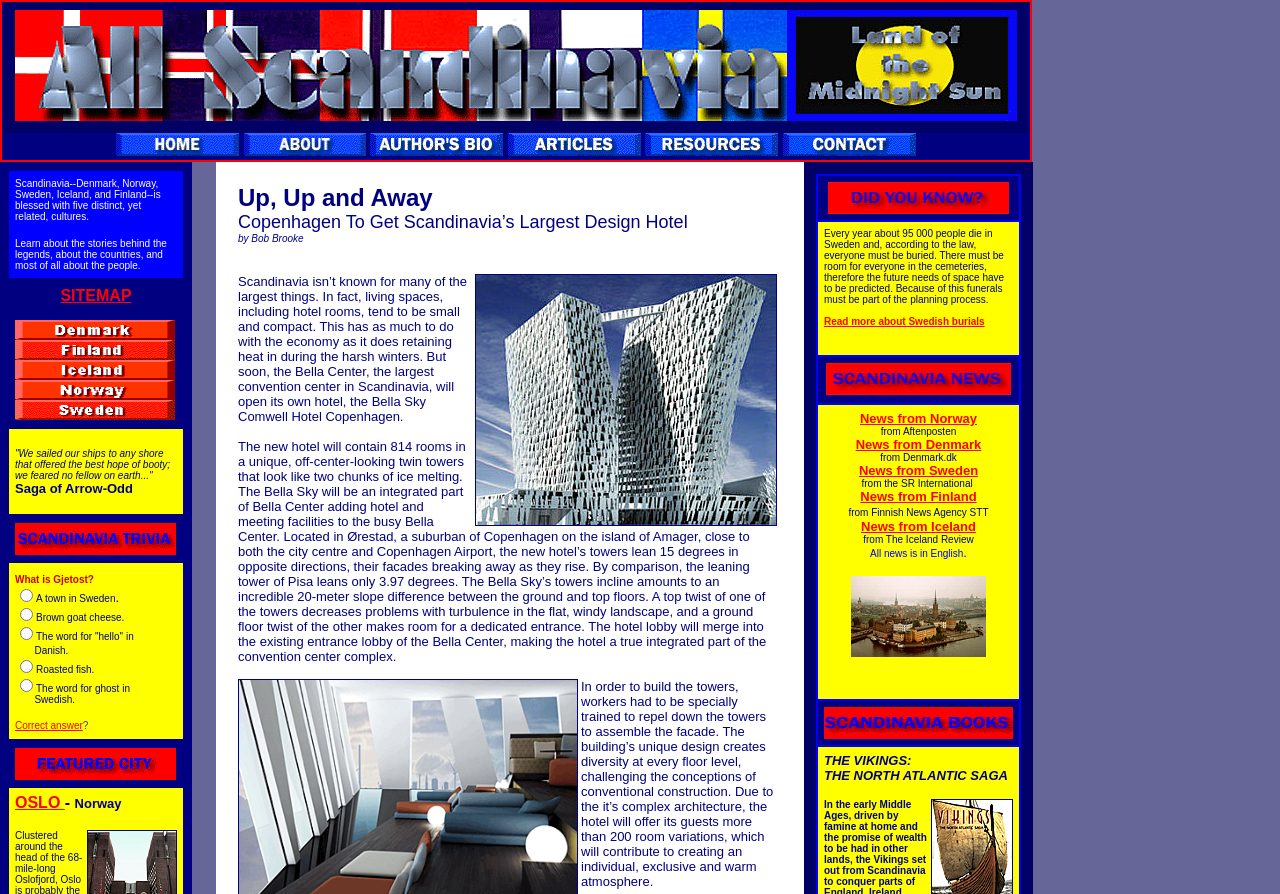Identify the bounding box coordinates of the element to click to follow this instruction: 'read about what DBFSAK does'. Ensure the coordinates are four float values between 0 and 1, provided as [left, top, right, bottom].

None